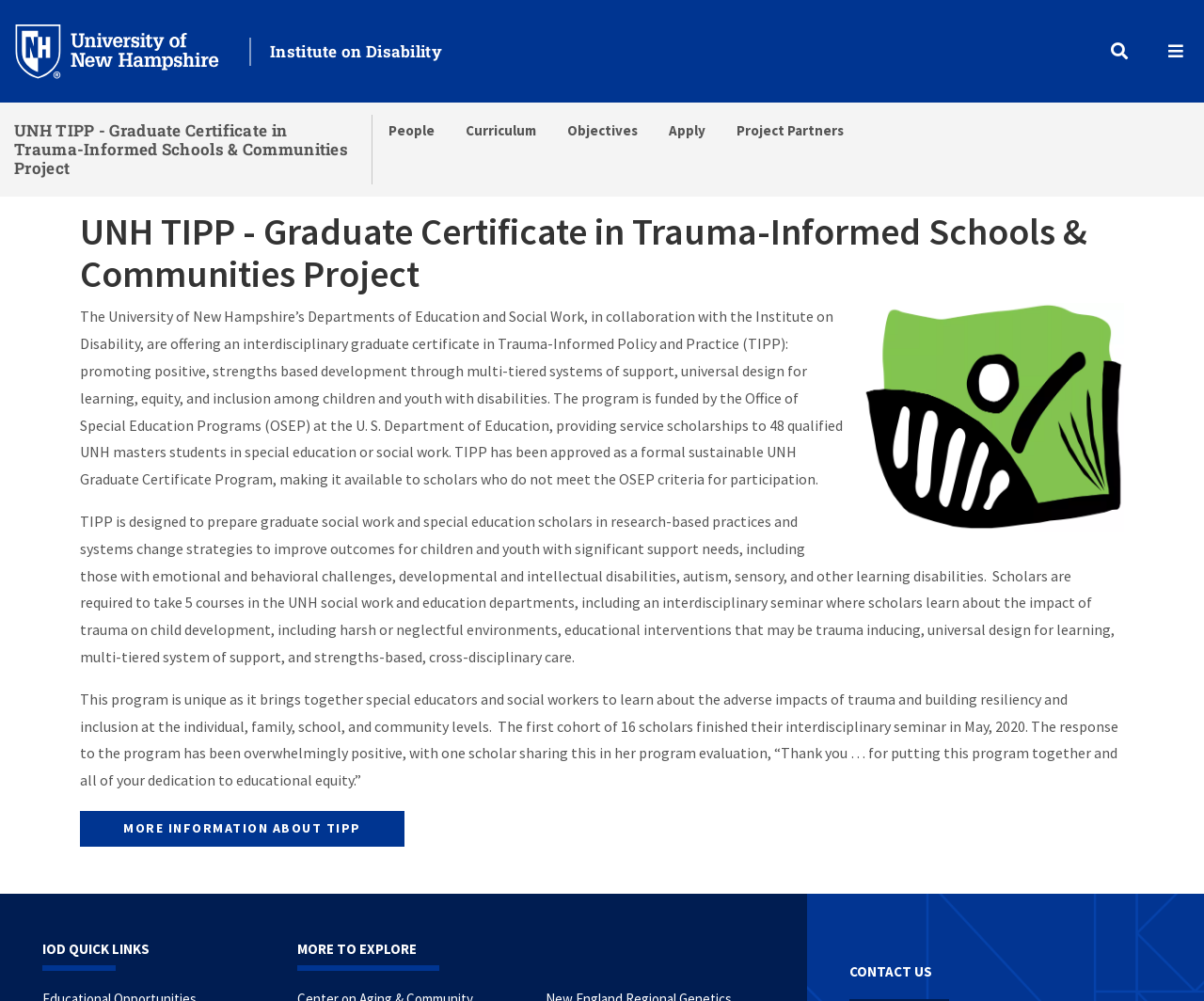Locate the bounding box coordinates of the clickable element to fulfill the following instruction: "Contact the Institute on Disability". Provide the coordinates as four float numbers between 0 and 1 in the format [left, top, right, bottom].

[0.706, 0.961, 0.774, 0.979]